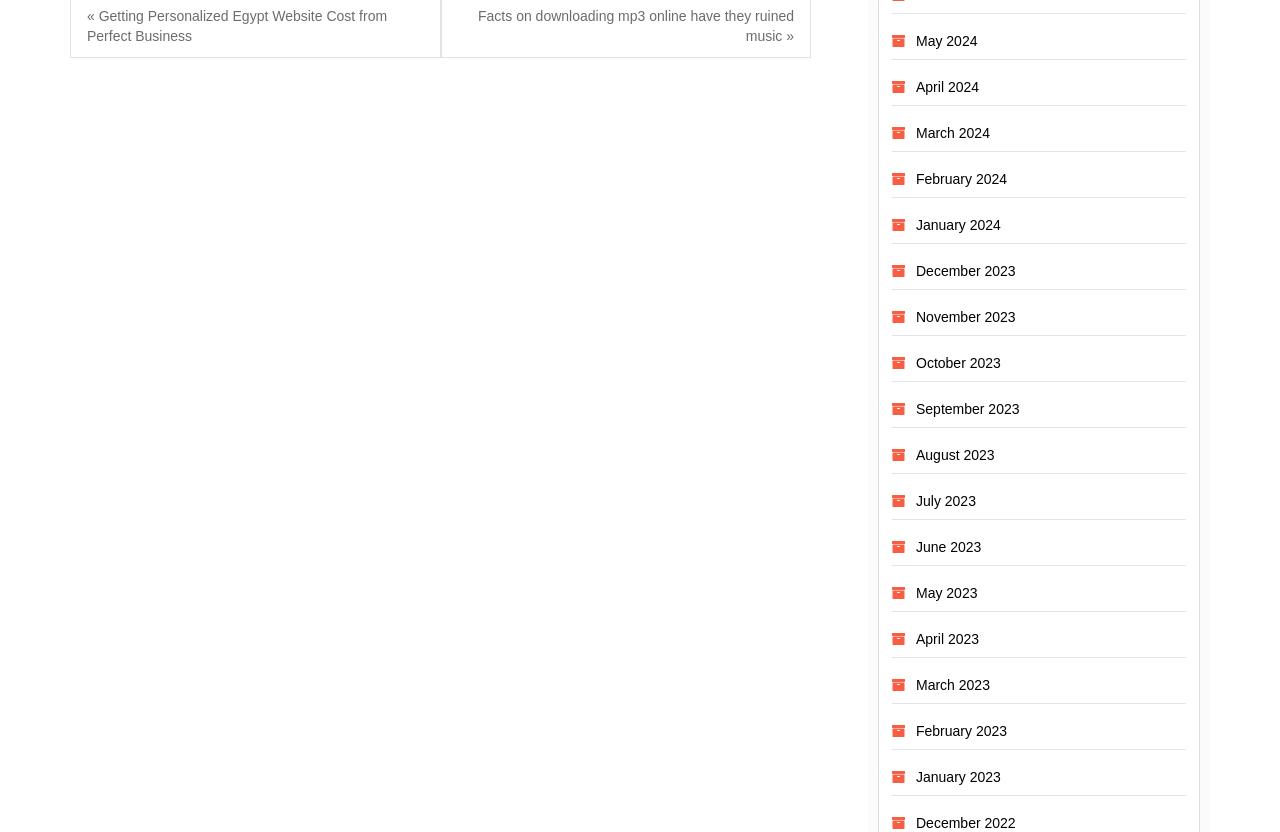What is the latest month listed in 2023?
Can you provide an in-depth and detailed response to the question?

By examining the list of links, I found that the latest month listed in 2023 is September, which is located near the top of the list.